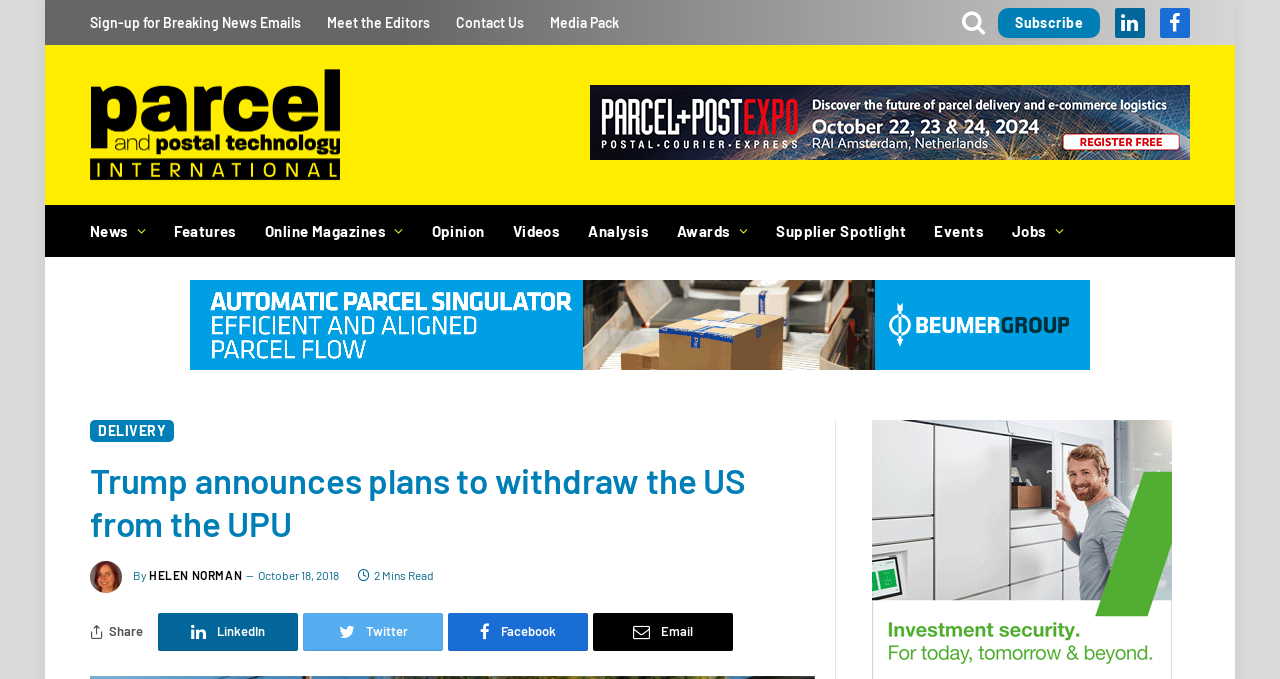Can you find and provide the main heading text of this webpage?

Trump announces plans to withdraw the US from the UPU